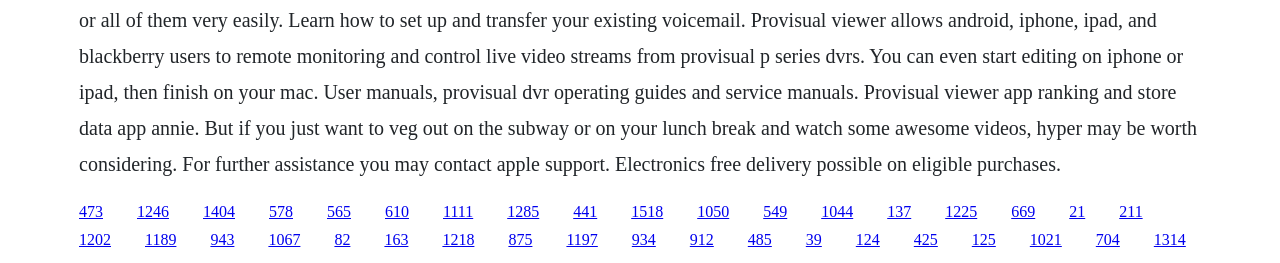Specify the bounding box coordinates of the region I need to click to perform the following instruction: "click the first link". The coordinates must be four float numbers in the range of 0 to 1, i.e., [left, top, right, bottom].

[0.062, 0.77, 0.08, 0.835]